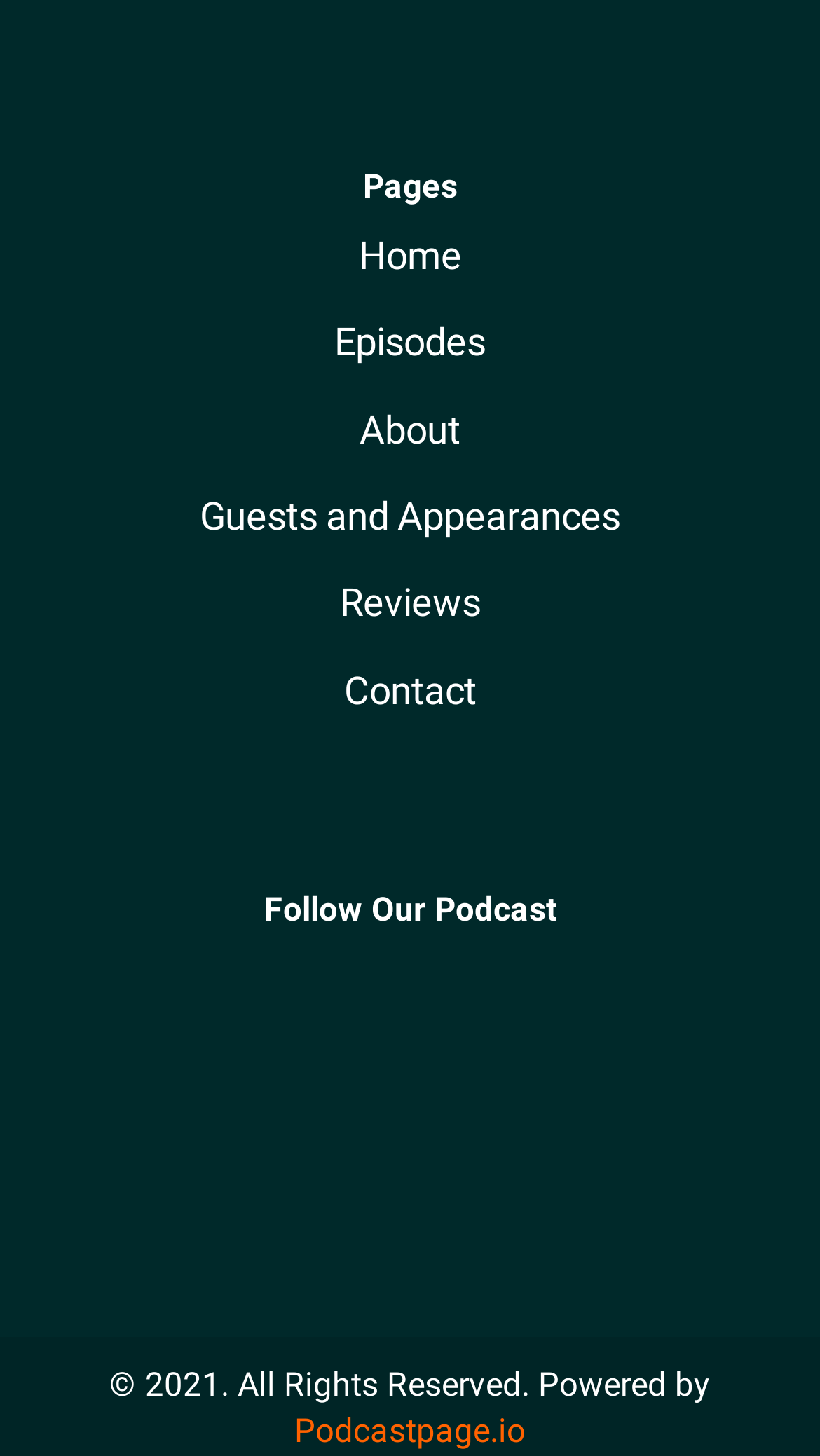What is the name of the platform that powers this website?
Please look at the screenshot and answer using one word or phrase.

Podcastpage.io